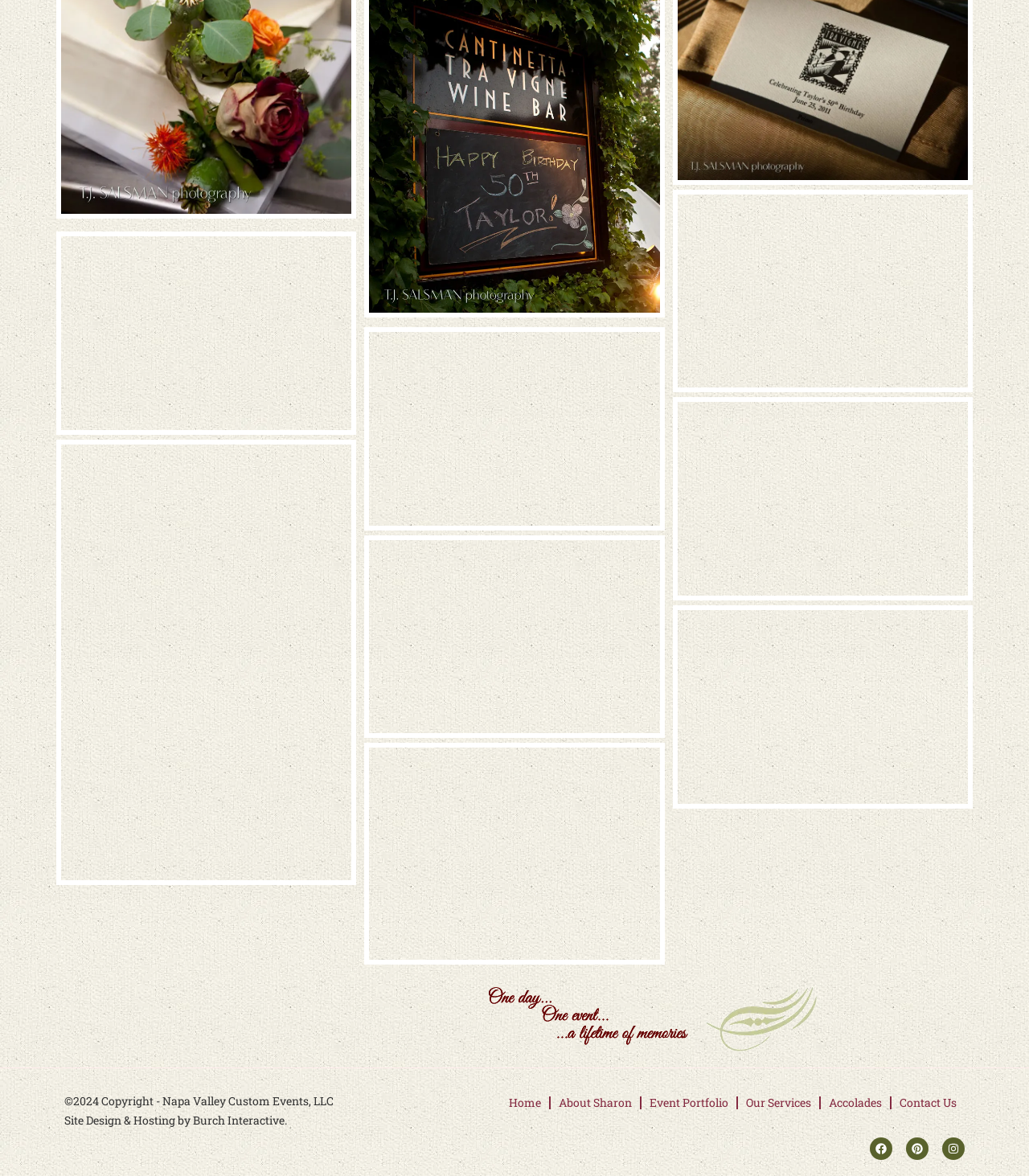Find and indicate the bounding box coordinates of the region you should select to follow the given instruction: "Click the first event link".

[0.654, 0.161, 0.945, 0.334]